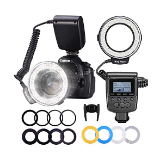Give a one-word or one-phrase response to the question: 
What is the purpose of the adjustable power control unit?

Light control